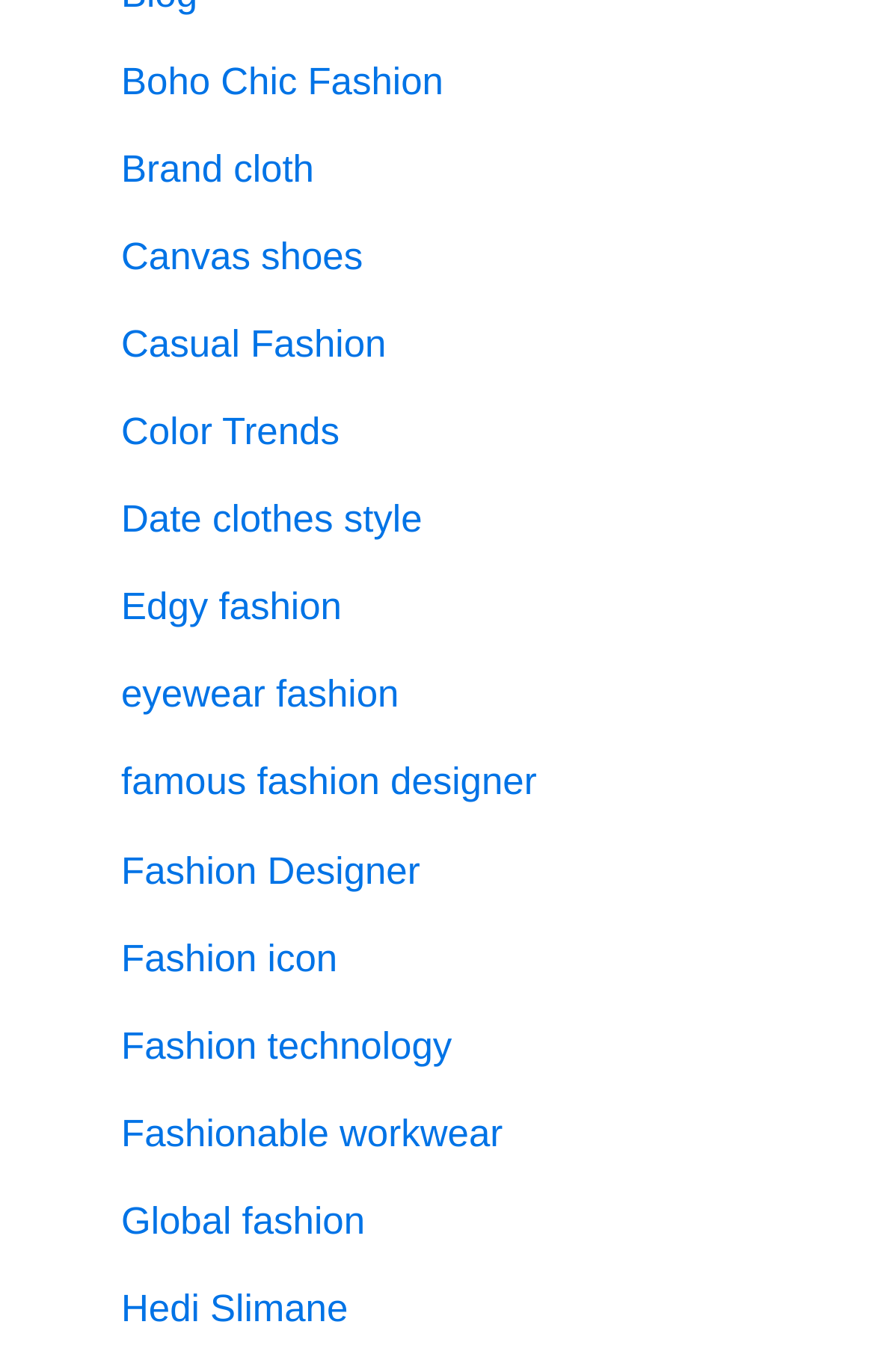Use a single word or phrase to answer the question:
How many fashion categories are listed?

19